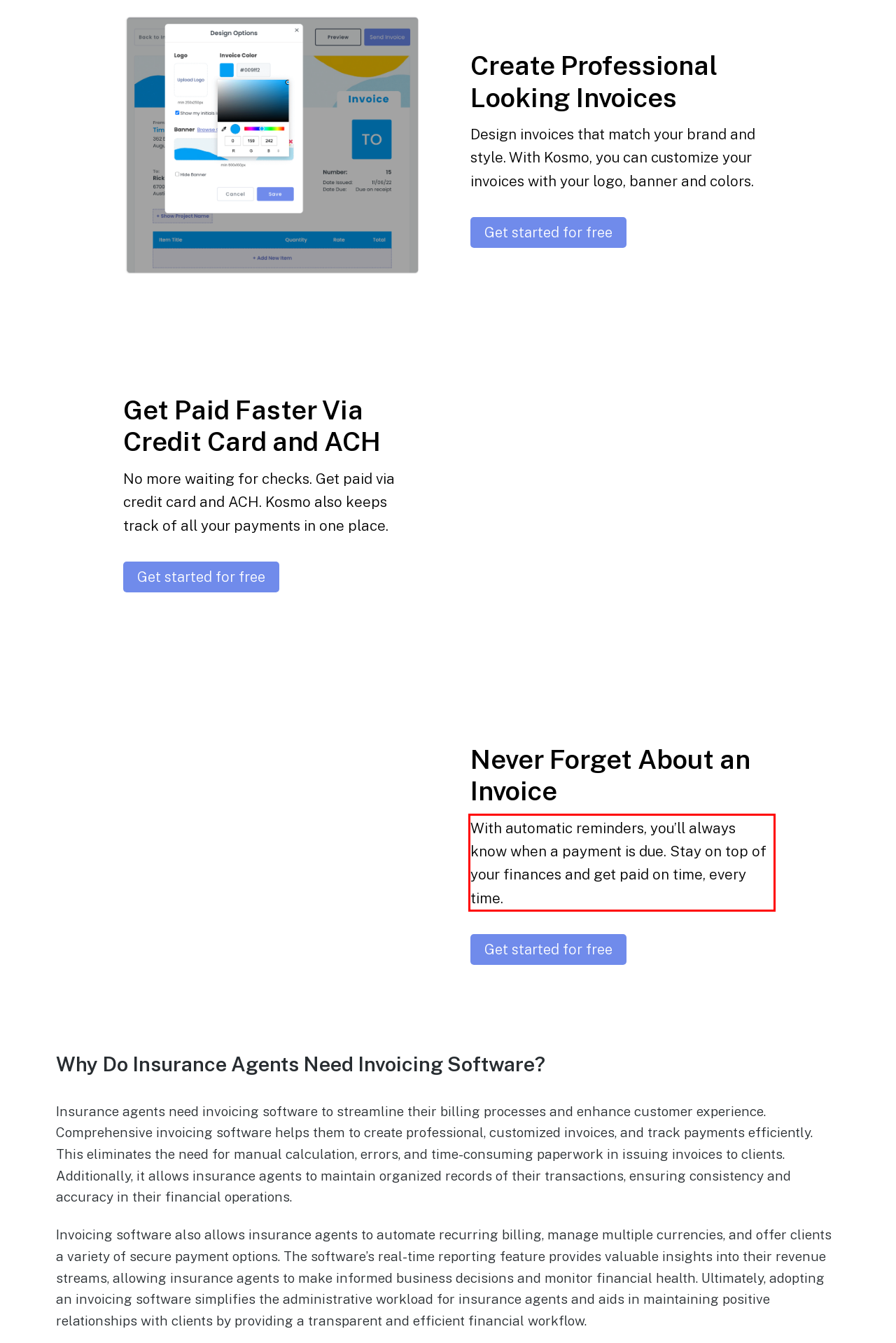Within the screenshot of the webpage, there is a red rectangle. Please recognize and generate the text content inside this red bounding box.

With automatic reminders, you’ll always know when a payment is due. Stay on top of your finances and get paid on time, every time.